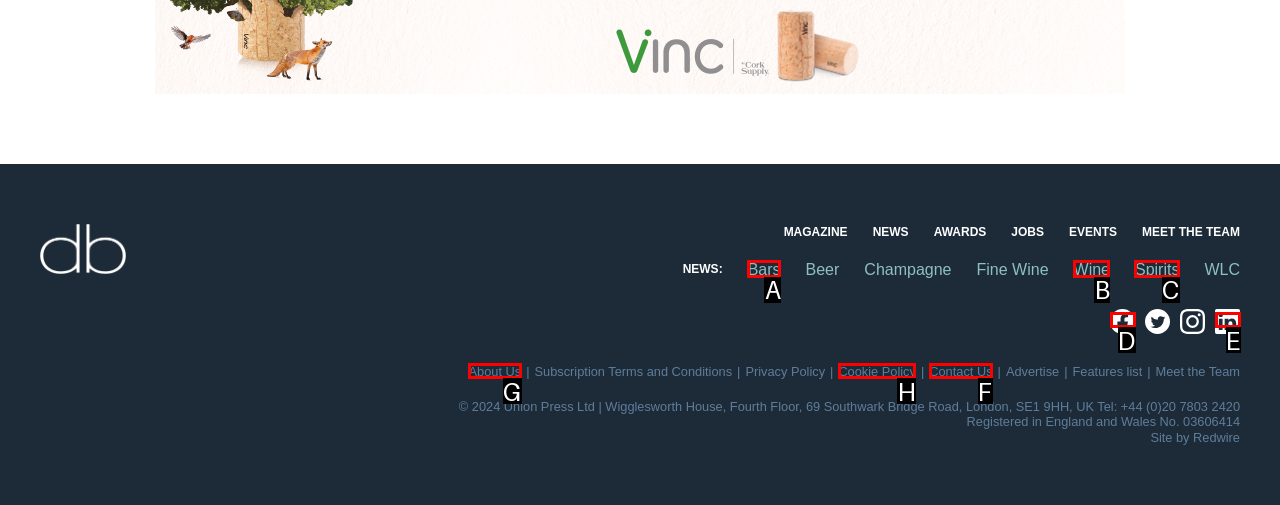Identify the letter of the correct UI element to fulfill the task: Contact 'The Drinks Business' from the given options in the screenshot.

F